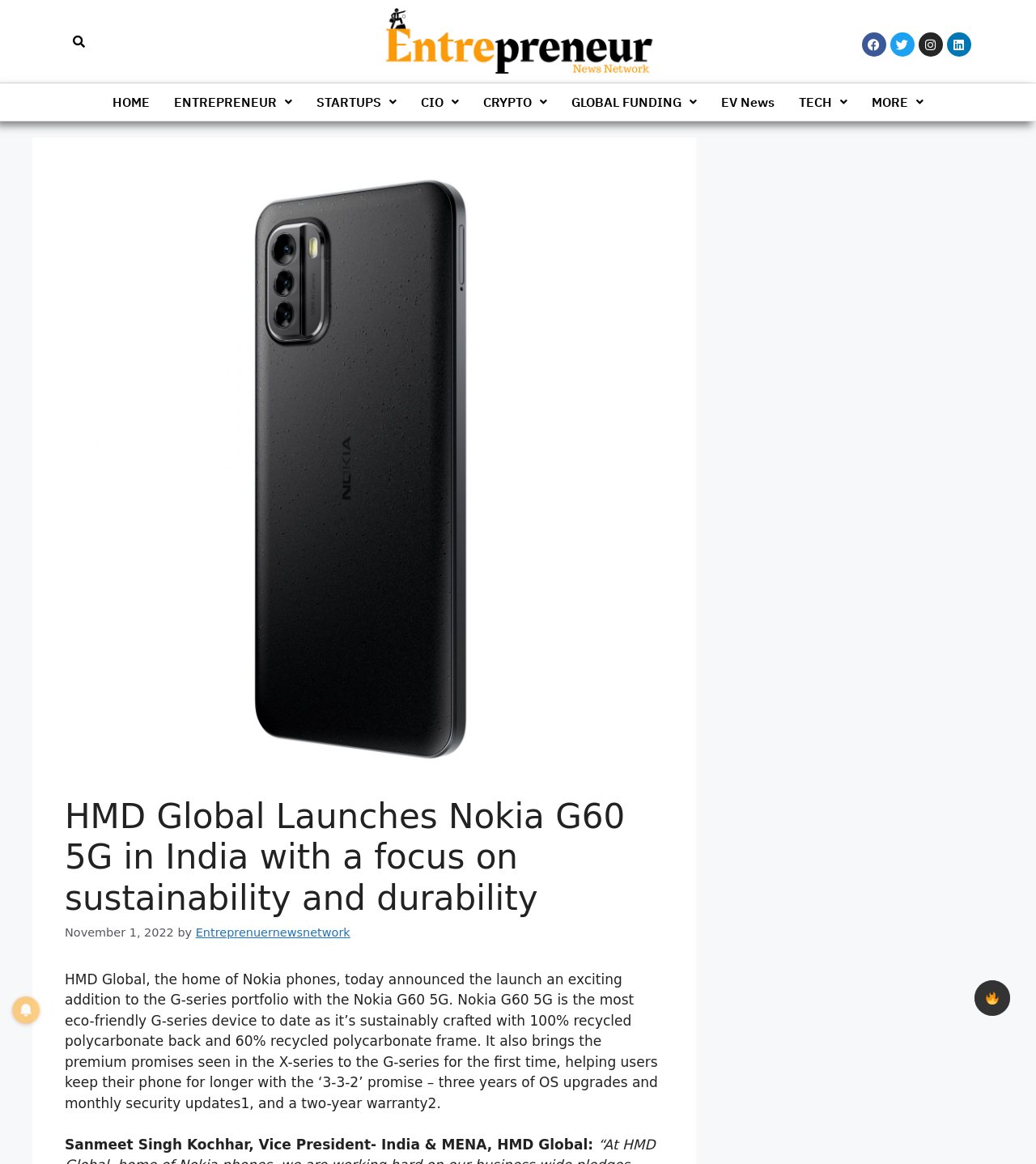Kindly determine the bounding box coordinates for the area that needs to be clicked to execute this instruction: "Toggle dark mode".

[0.941, 0.842, 0.975, 0.873]